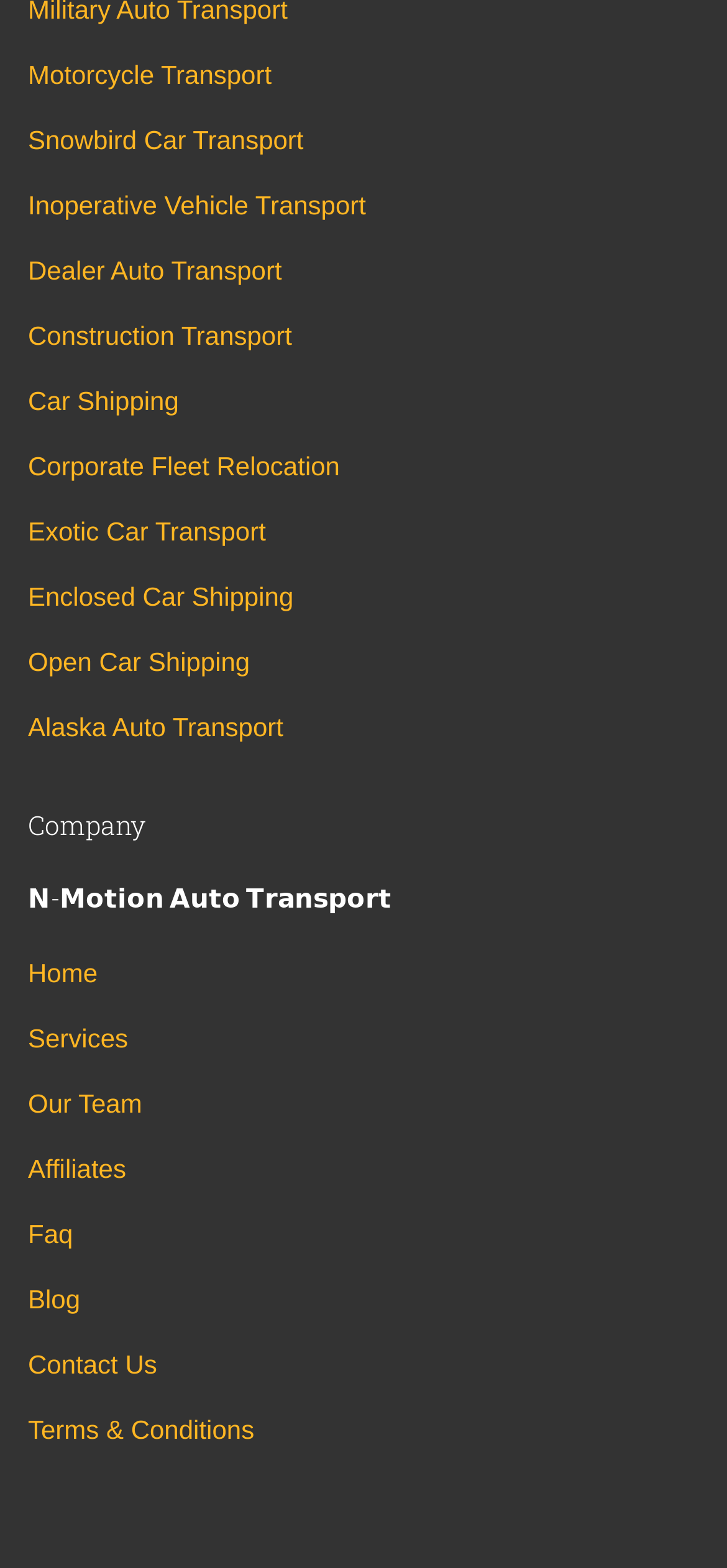Please find and report the bounding box coordinates of the element to click in order to perform the following action: "Contact Us". The coordinates should be expressed as four float numbers between 0 and 1, in the format [left, top, right, bottom].

[0.038, 0.856, 0.216, 0.885]